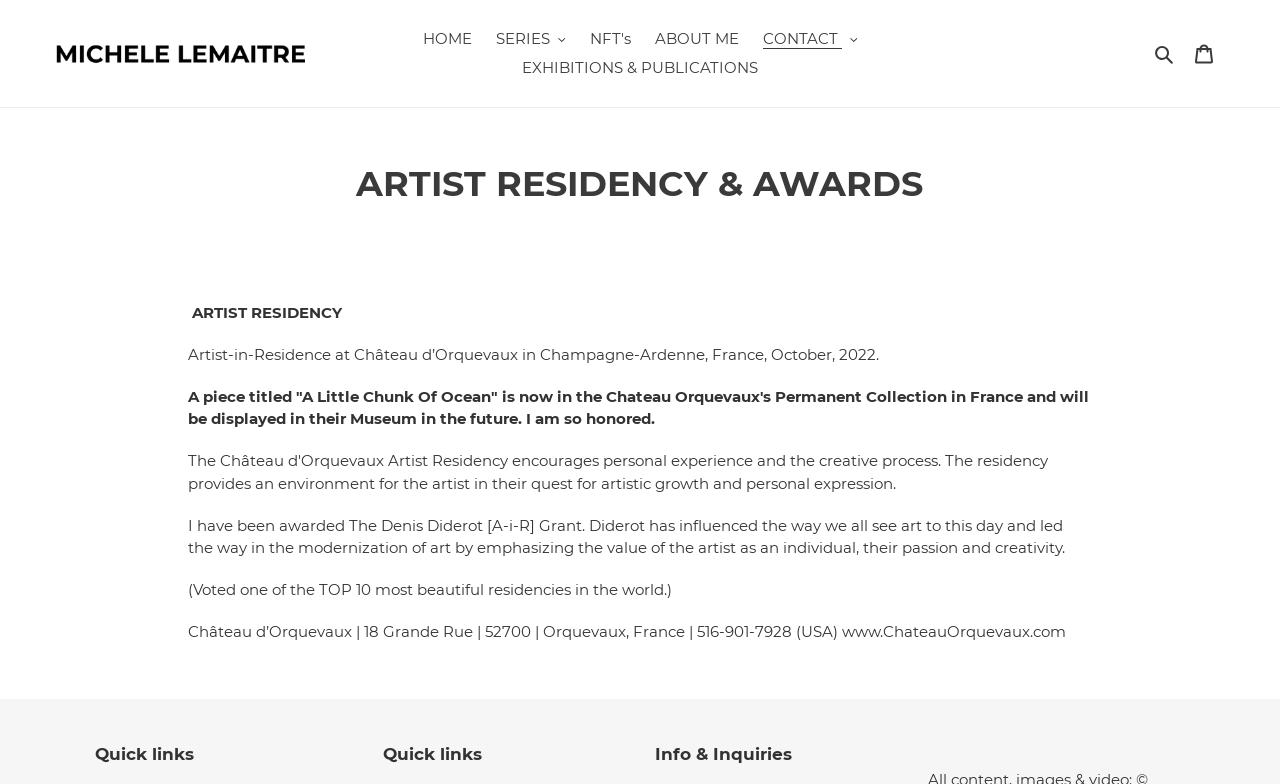Write a detailed summary of the webpage.

The webpage is about the artist residency and awards of Michele Lemaitre. At the top, there is a navigation menu with links to "HOME", "SERIES", "NFT's", "ABOUT ME", "CONTACT", and "EXHIBITIONS & PUBLICATIONS". On the right side of the navigation menu, there are buttons for "Search" and "Cart". 

Below the navigation menu, there is a main section with a heading "ARTIST RESIDENCY & AWARDS". The main content is divided into paragraphs, describing the artist's residency at Château d’Orquevaux in Champagne-Ardenne, France, and the award of the Denis Diderot Grant. The text also mentions that a piece titled "A Little Chunk Of Ocean" is now in the Chateau Orquevaux's Permanent Collection in France. 

At the bottom of the page, there are three lines of text, "Quick links", "Quick links", and "Info & Inquiries", which seem to be some kind of footer or additional information.